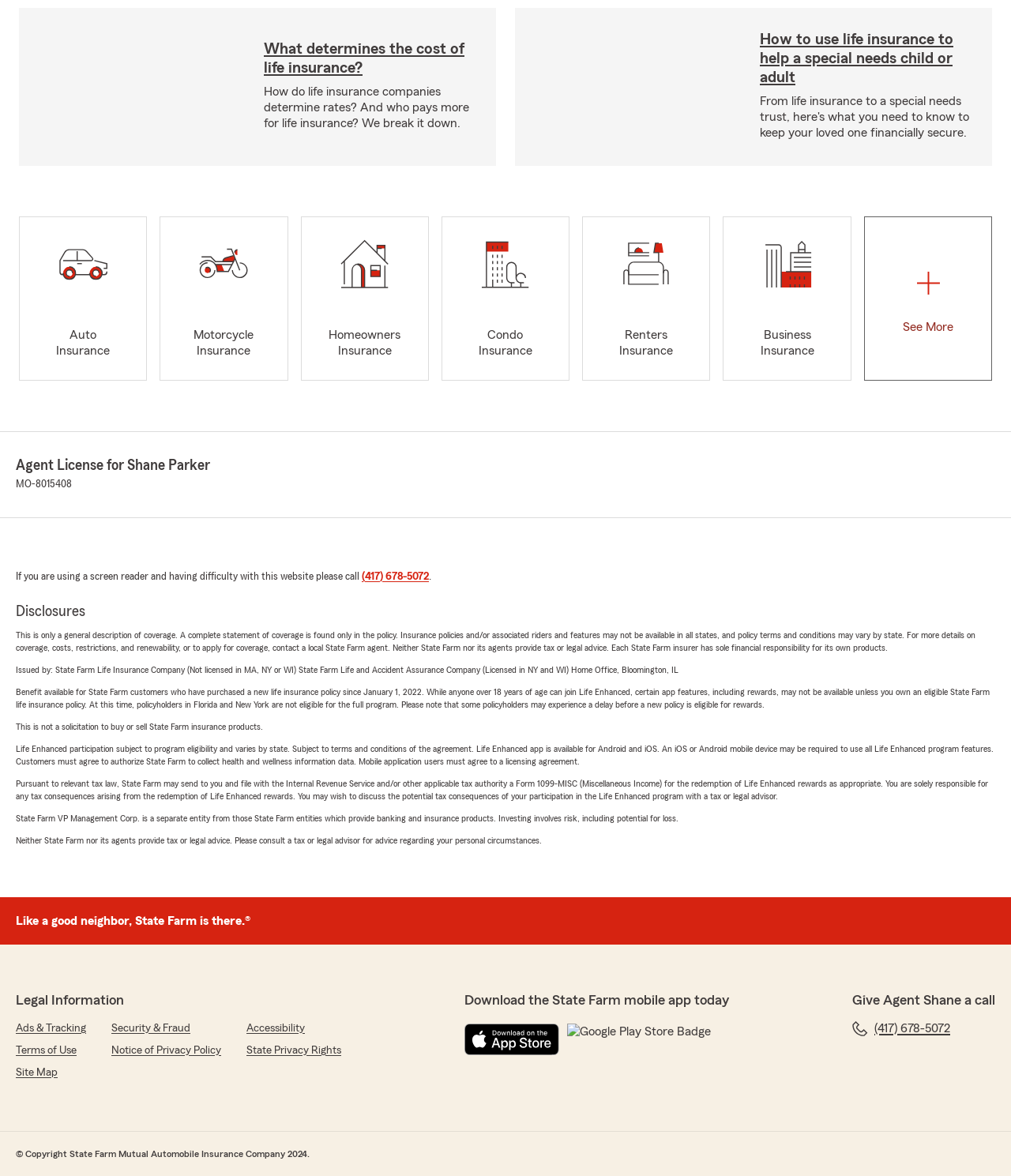Please find the bounding box coordinates in the format (top-left x, top-left y, bottom-right x, bottom-right y) for the given element description. Ensure the coordinates are floating point numbers between 0 and 1. Description: See More

[0.855, 0.185, 0.98, 0.323]